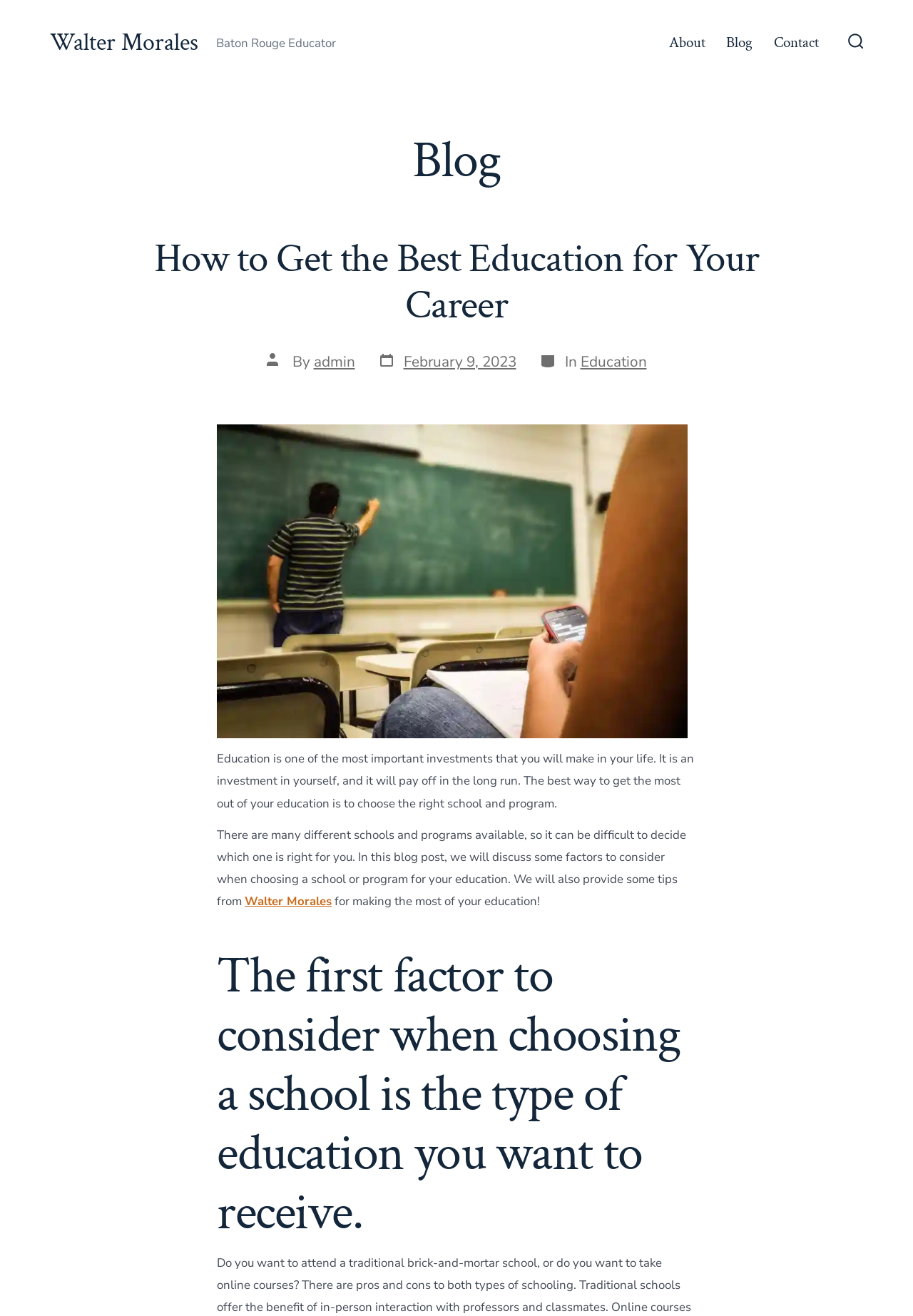What is the name of the blogger?
Using the image as a reference, answer the question with a short word or phrase.

Walter Morales